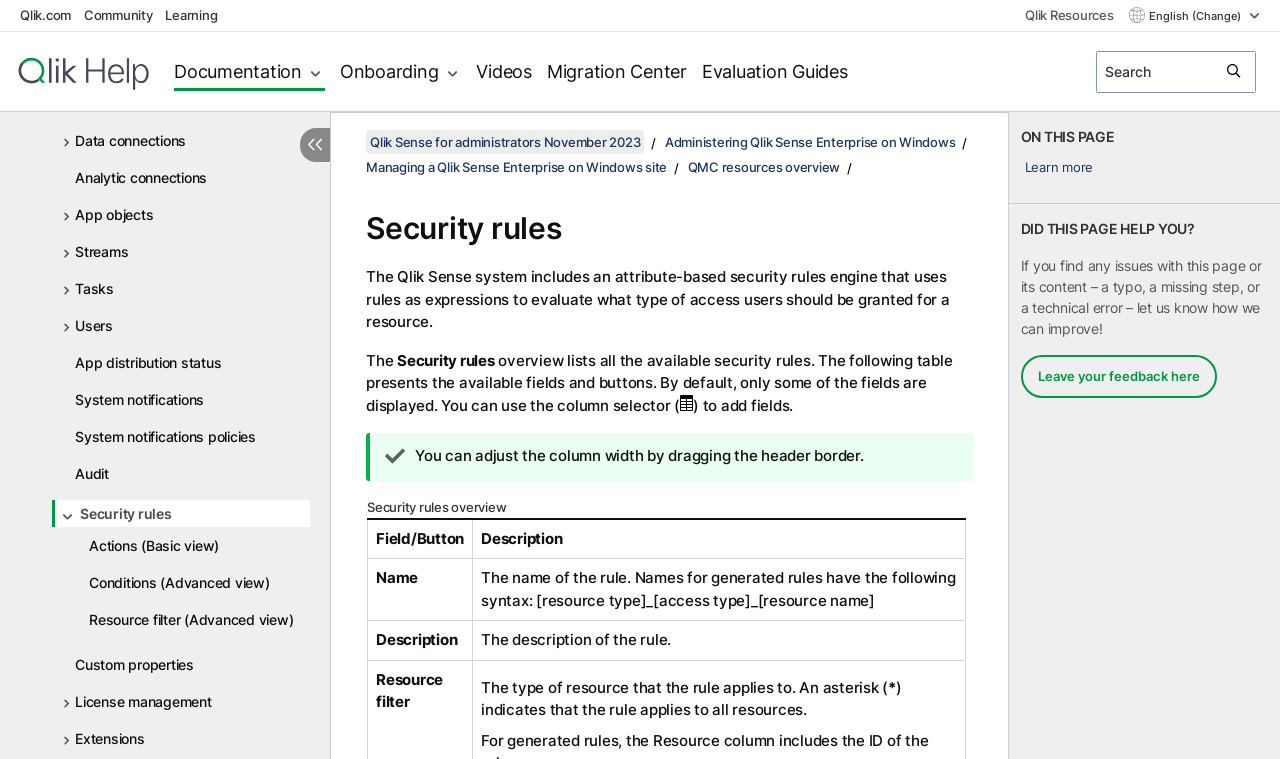Identify the bounding box coordinates for the UI element that matches this description: "Leave your feedback here".

[0.797, 0.467, 0.95, 0.524]